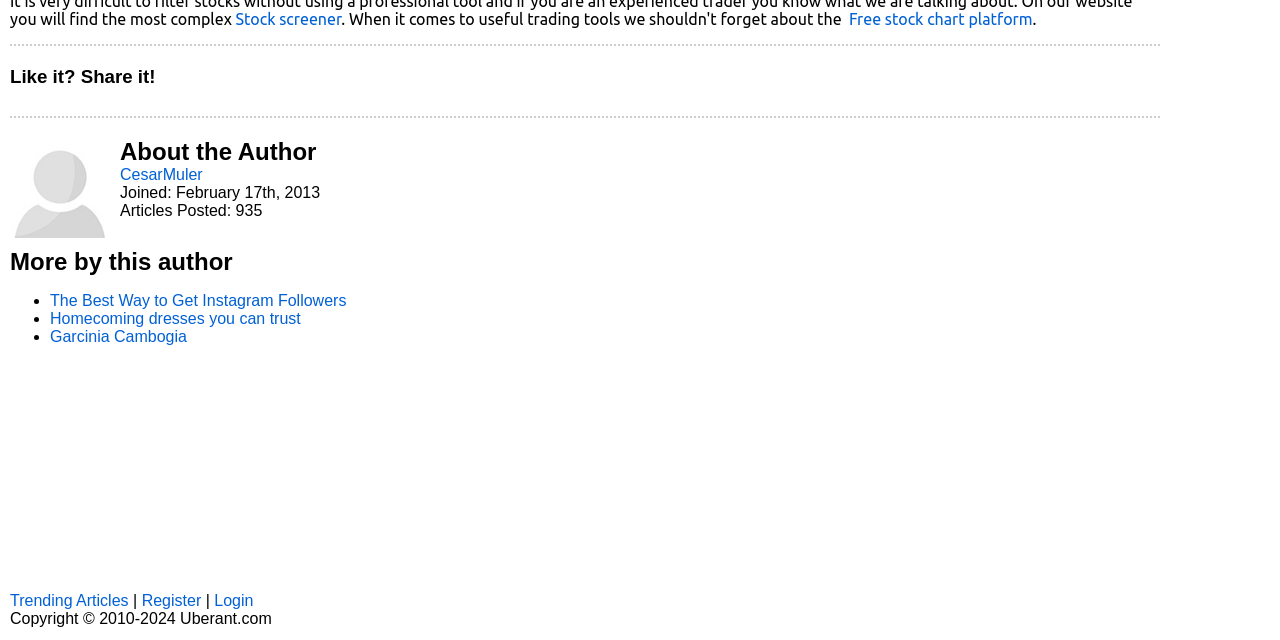Using the given element description, provide the bounding box coordinates (top-left x, top-left y, bottom-right x, bottom-right y) for the corresponding UI element in the screenshot: Register

[0.111, 0.925, 0.157, 0.952]